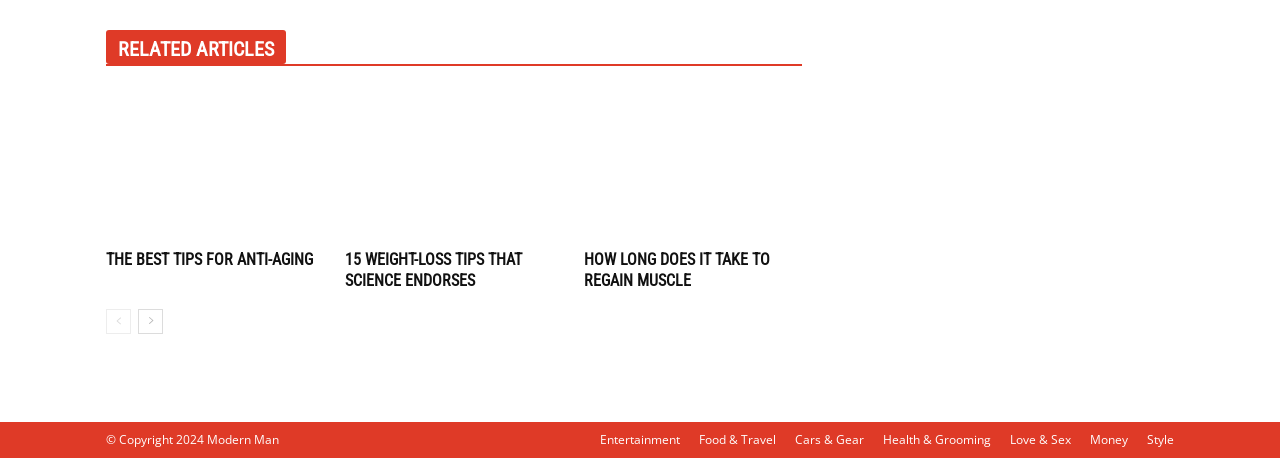How many categories are there at the bottom of the page?
Answer the question using a single word or phrase, according to the image.

7